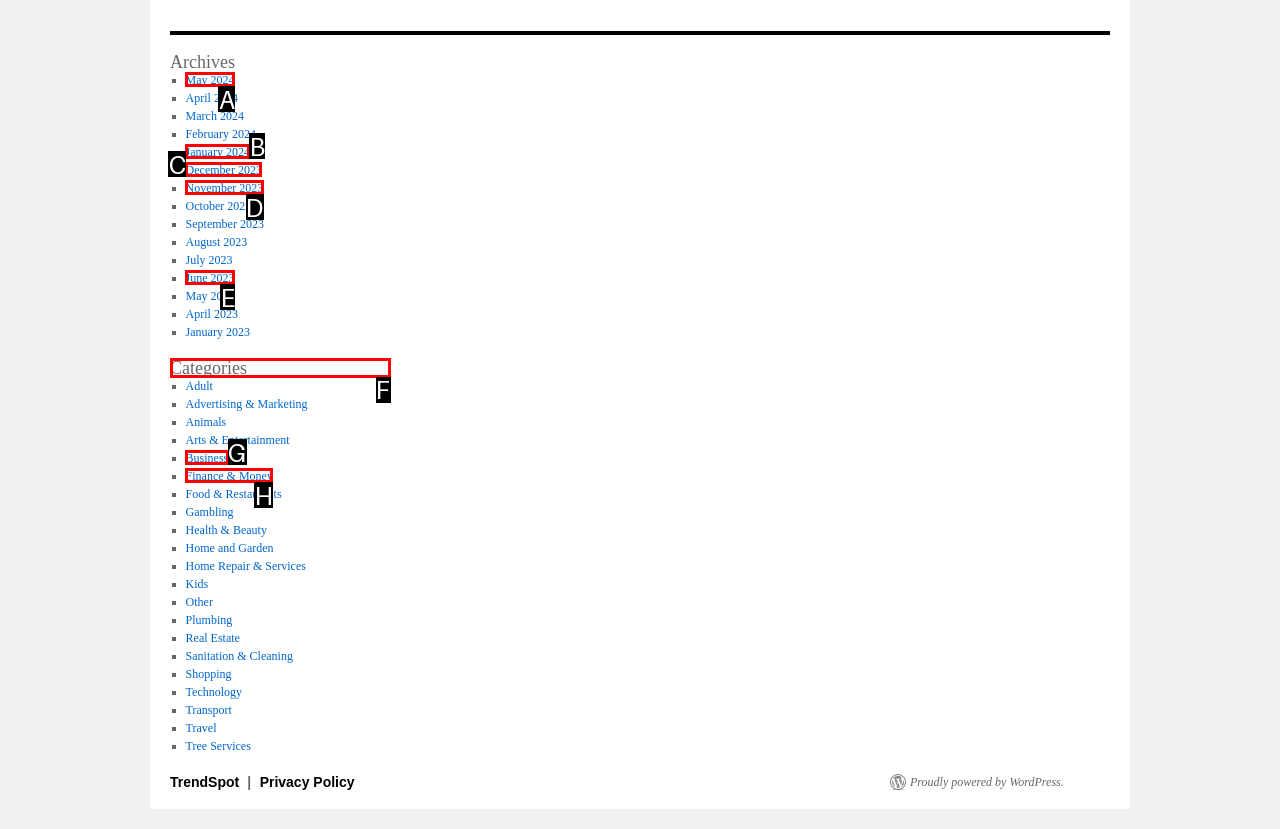Point out the specific HTML element to click to complete this task: Browse Categories Reply with the letter of the chosen option.

F